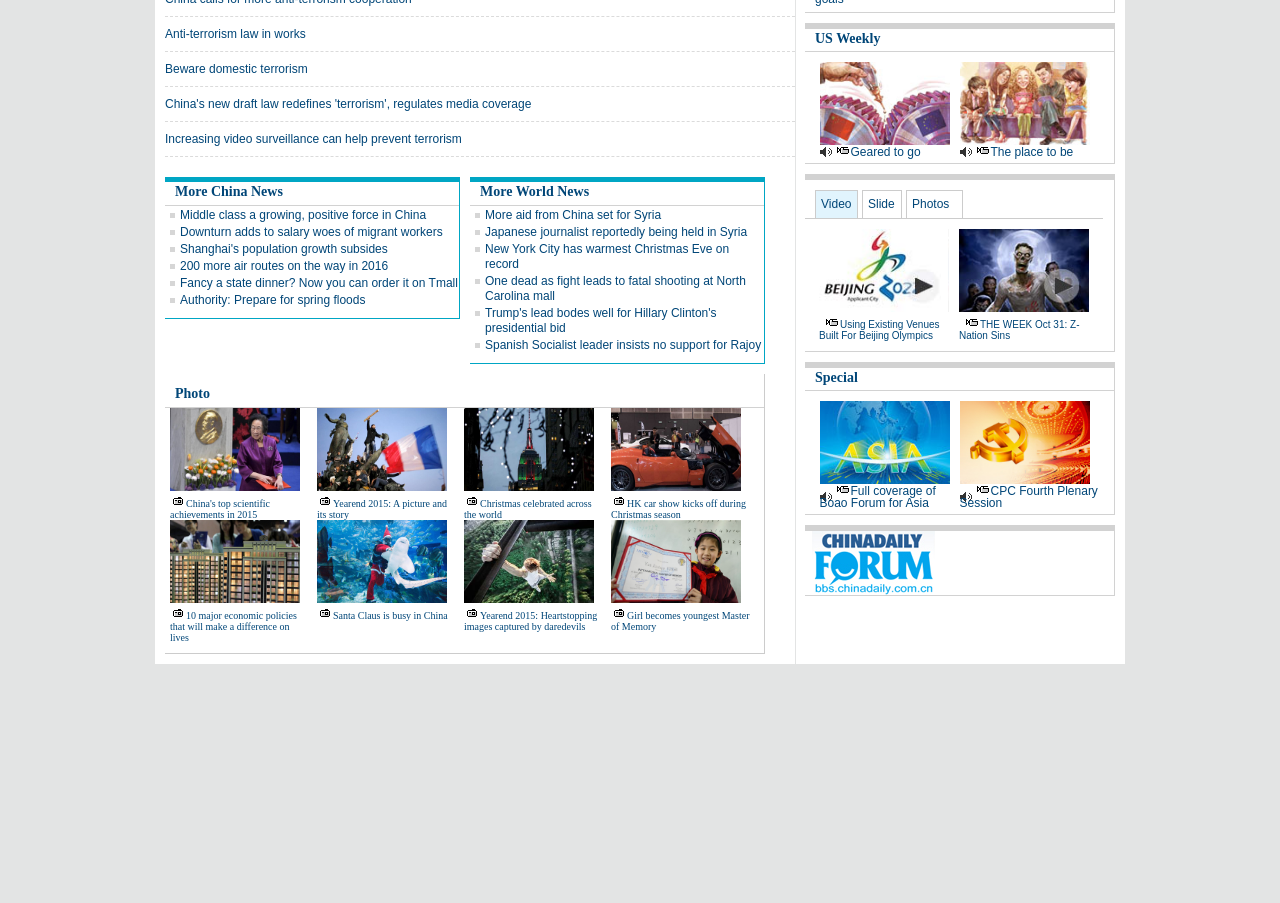Find the bounding box coordinates for the UI element that matches this description: "Geared to go".

[0.664, 0.161, 0.719, 0.176]